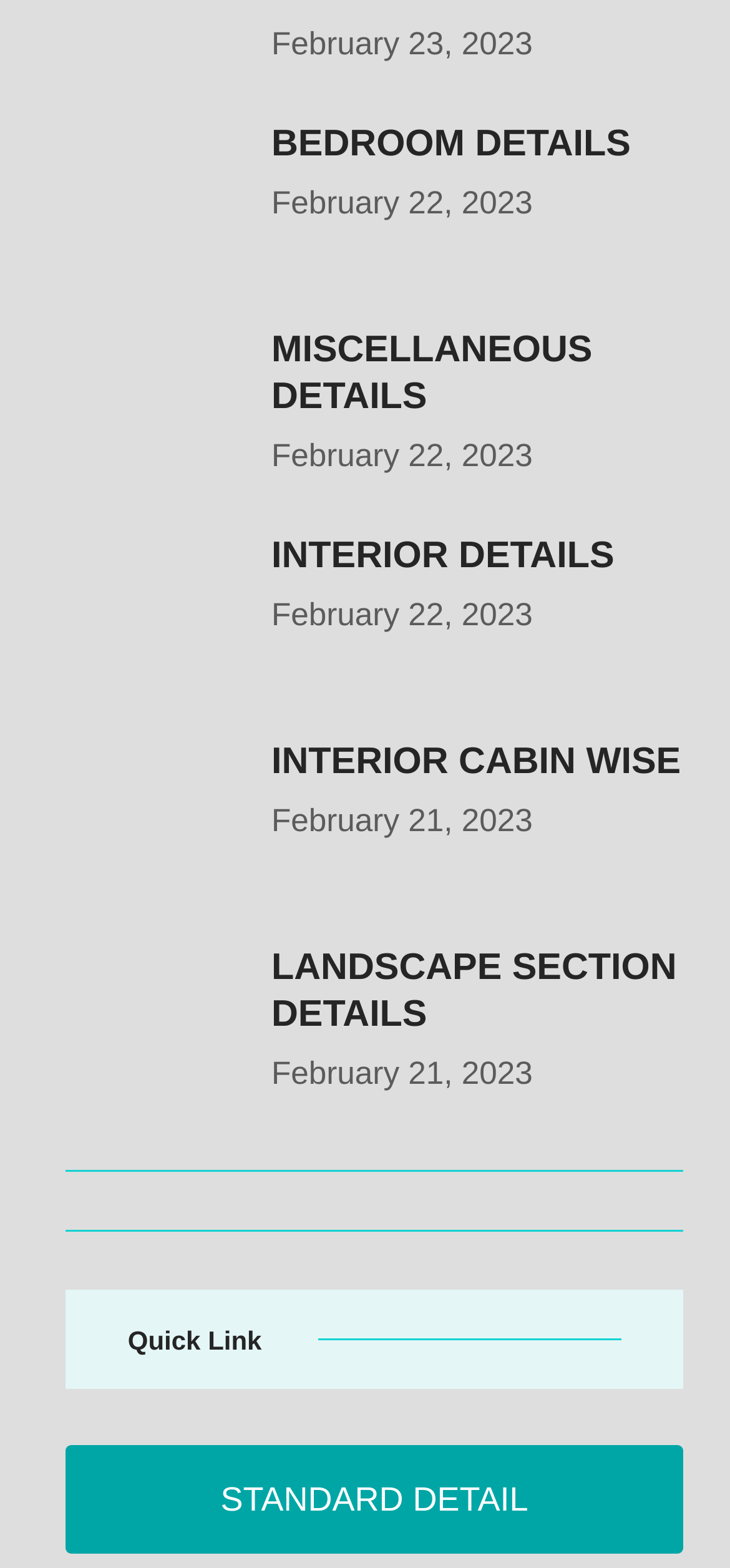Locate the bounding box coordinates of the element to click to perform the following action: 'check miscellaneous details'. The coordinates should be given as four float values between 0 and 1, in the form of [left, top, right, bottom].

[0.372, 0.209, 0.936, 0.268]